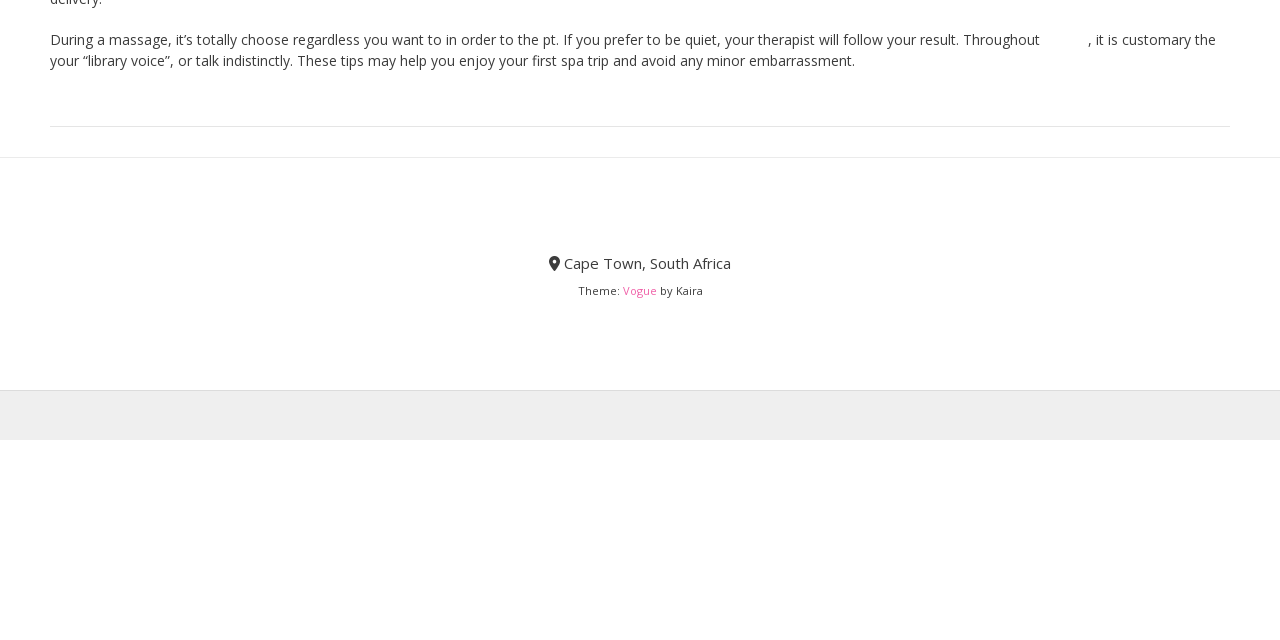Based on the element description: "출장마사지", identify the bounding box coordinates for this UI element. The coordinates must be four float numbers between 0 and 1, listed as [left, top, right, bottom].

[0.816, 0.046, 0.847, 0.076]